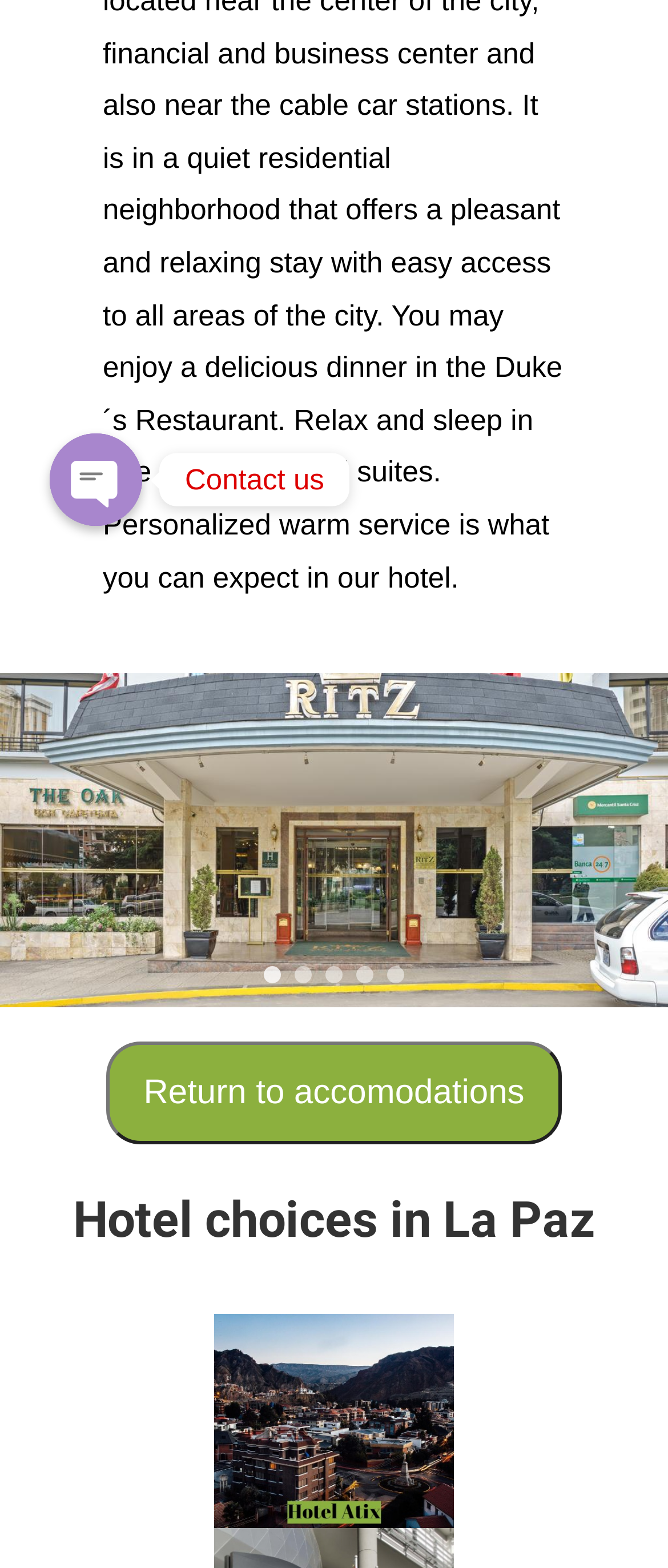Extract the bounding box coordinates for the UI element described by the text: "aria-label="Image Slider 1"". The coordinates should be in the form of [left, top, right, bottom] with values between 0 and 1.

[0.441, 0.616, 0.467, 0.627]